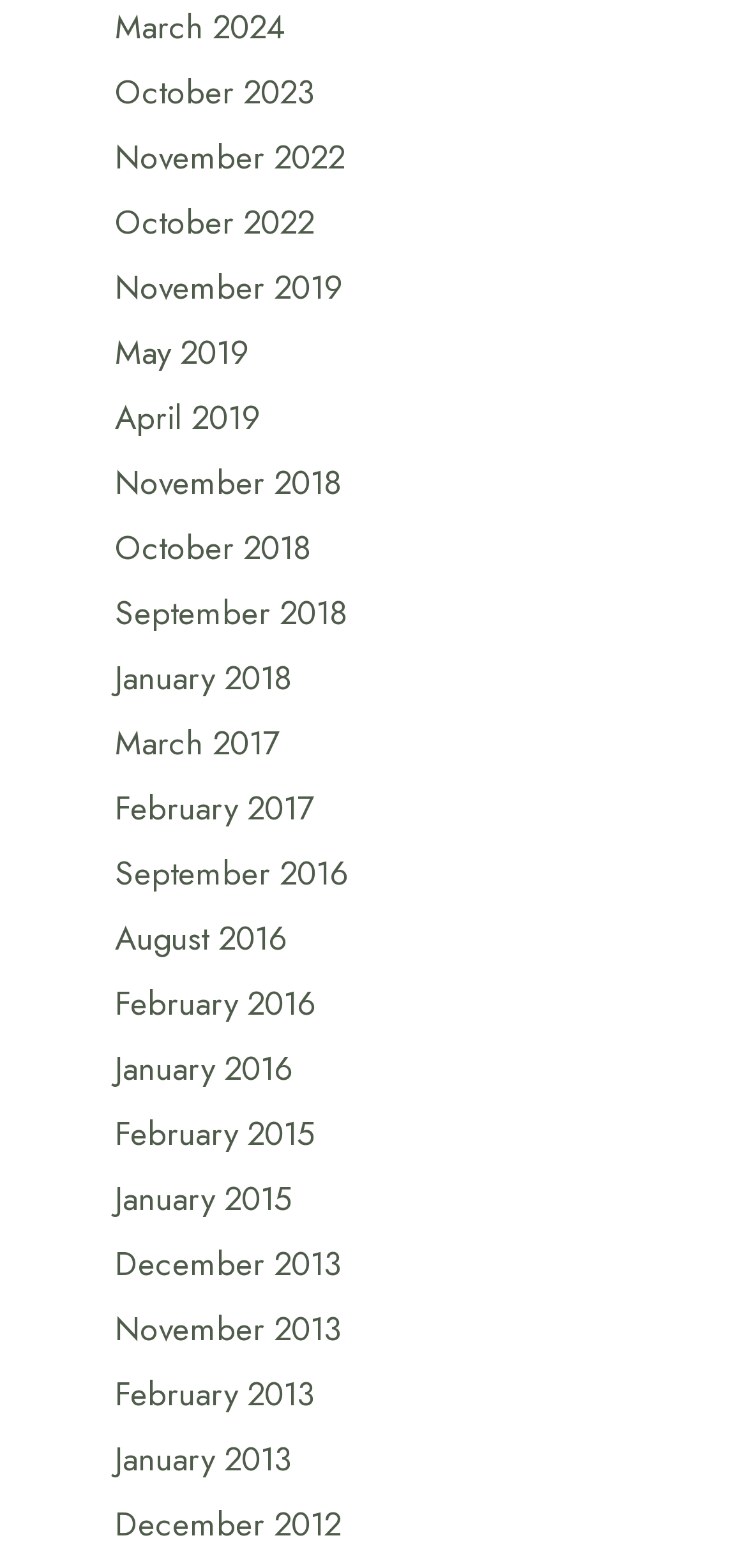Find the bounding box coordinates of the clickable region needed to perform the following instruction: "View October 2023". The coordinates should be provided as four float numbers between 0 and 1, i.e., [left, top, right, bottom].

[0.154, 0.044, 0.421, 0.073]